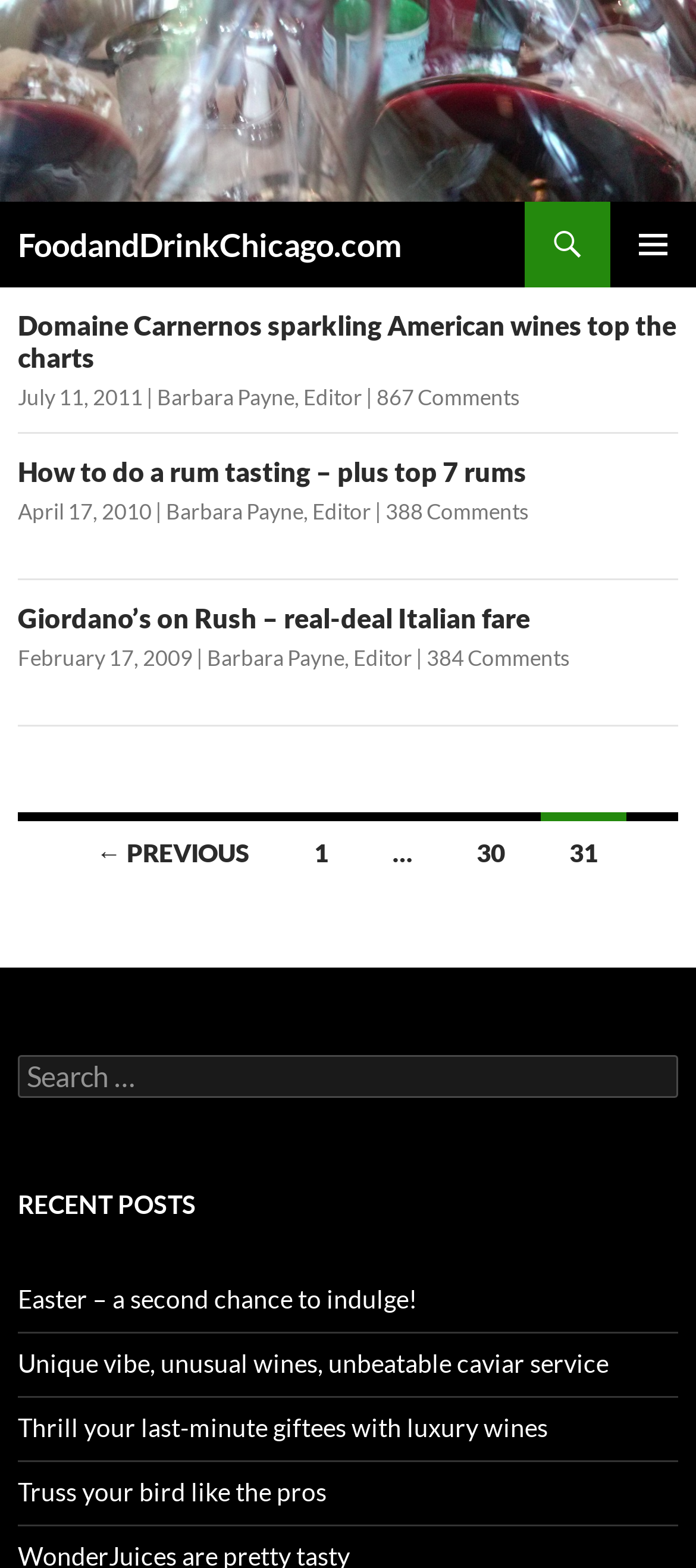Can you find the bounding box coordinates for the element that needs to be clicked to execute this instruction: "Click on the primary menu"? The coordinates should be given as four float numbers between 0 and 1, i.e., [left, top, right, bottom].

[0.877, 0.128, 1.0, 0.183]